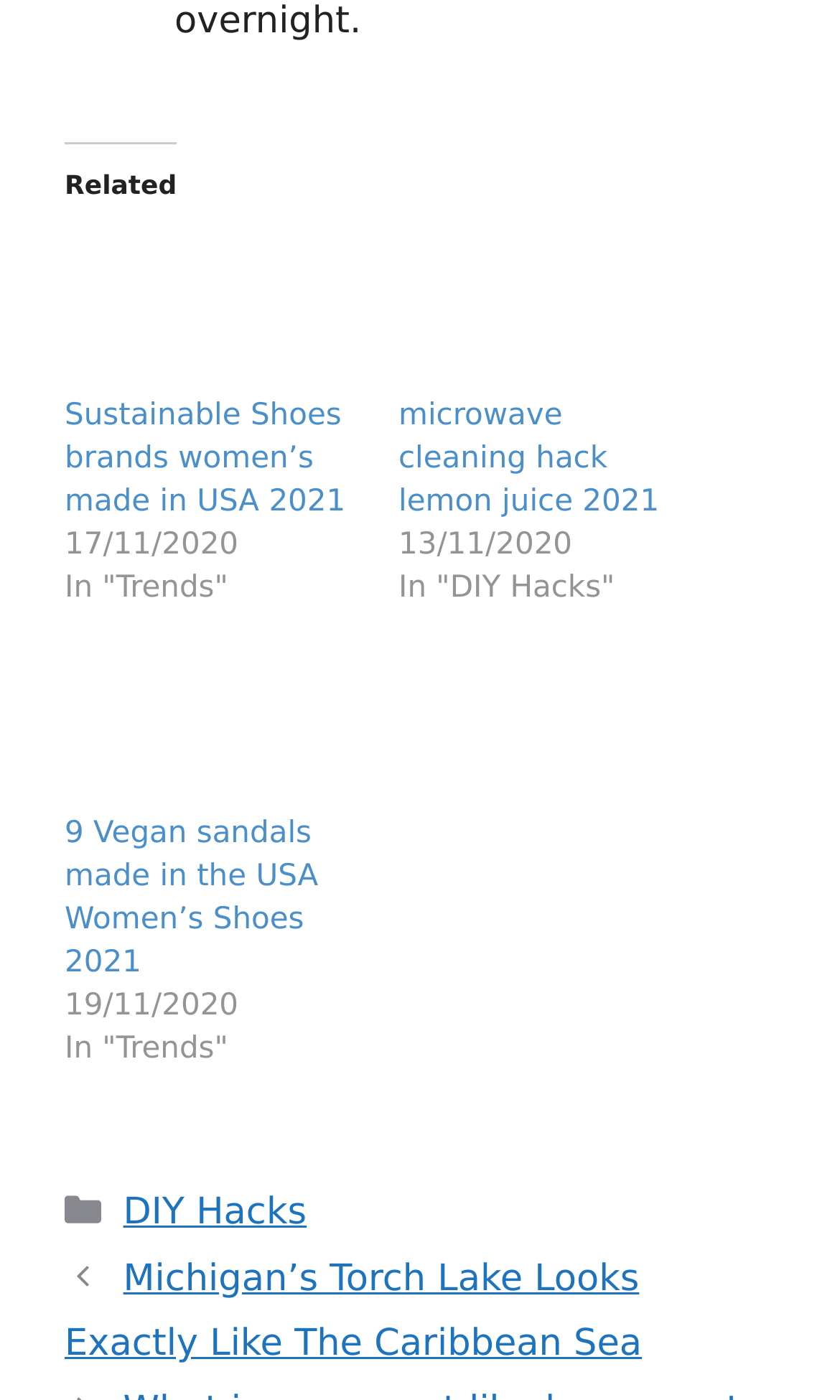Given the element description: "DIY Hacks", predict the bounding box coordinates of this UI element. The coordinates must be four float numbers between 0 and 1, given as [left, top, right, bottom].

[0.147, 0.851, 0.365, 0.881]